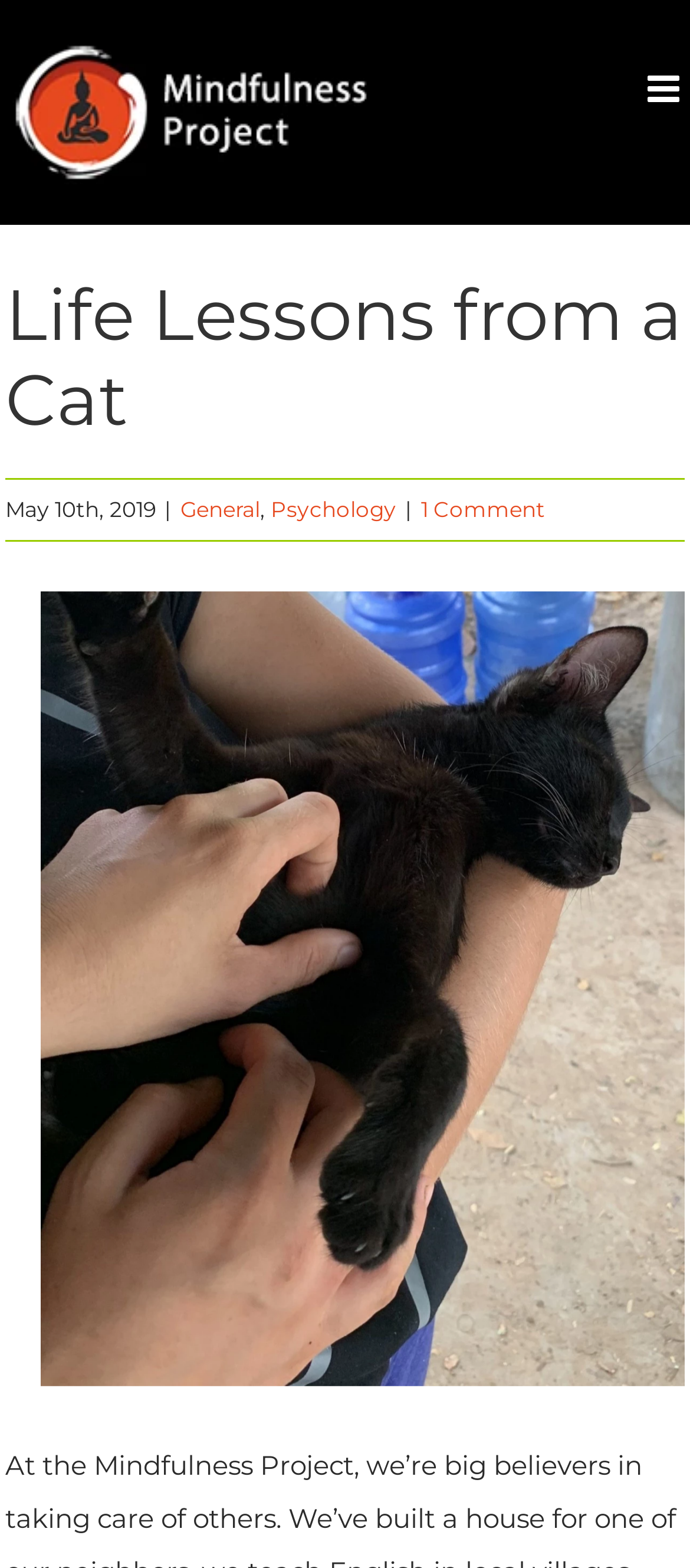Please respond to the question with a concise word or phrase:
How many categories are listed under the main heading?

2